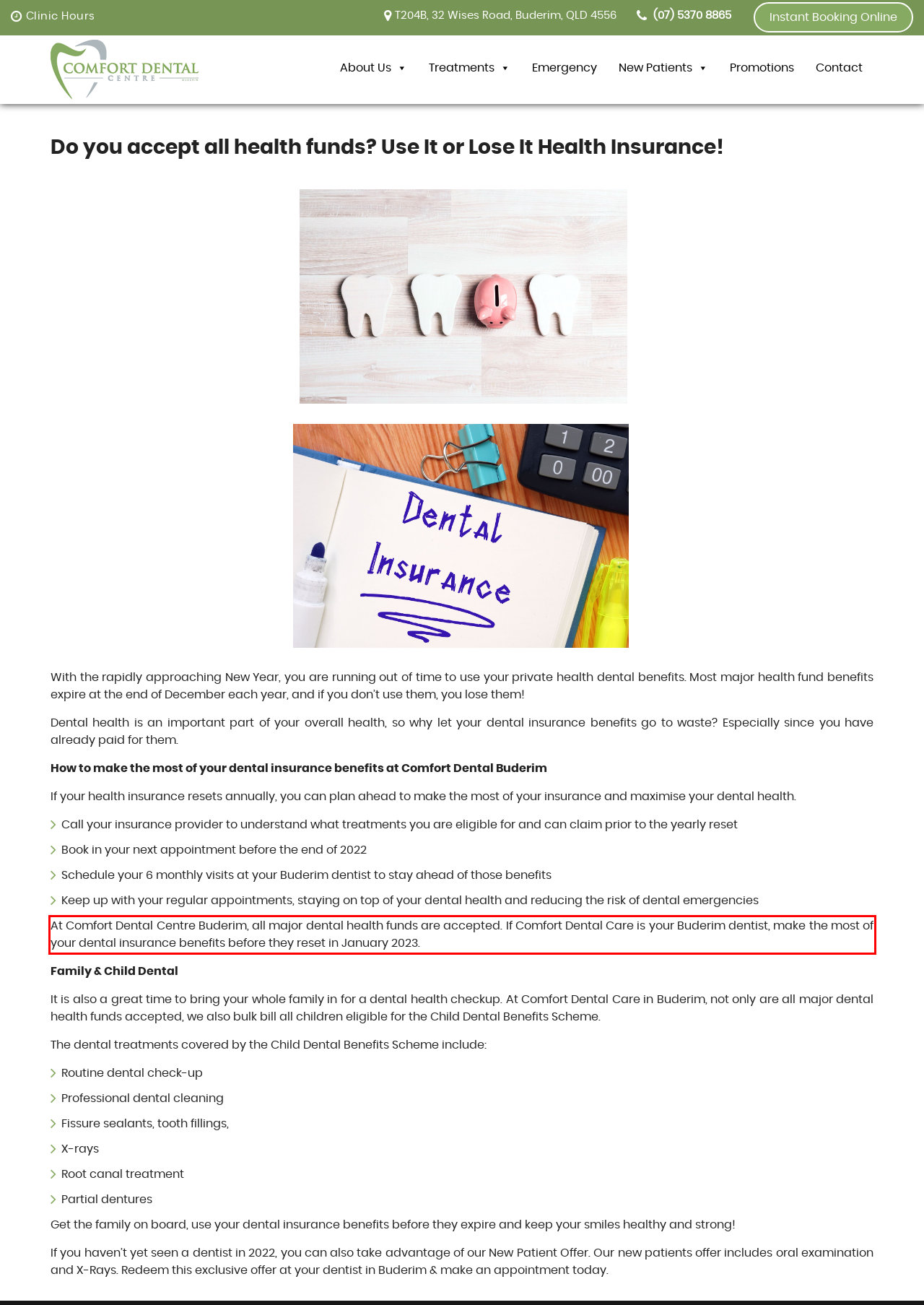You have a screenshot of a webpage with a red bounding box. Identify and extract the text content located inside the red bounding box.

At Comfort Dental Centre Buderim, all major dental health funds are accepted. If Comfort Dental Care is your Buderim dentist, make the most of your dental insurance benefits before they reset in January 2023.